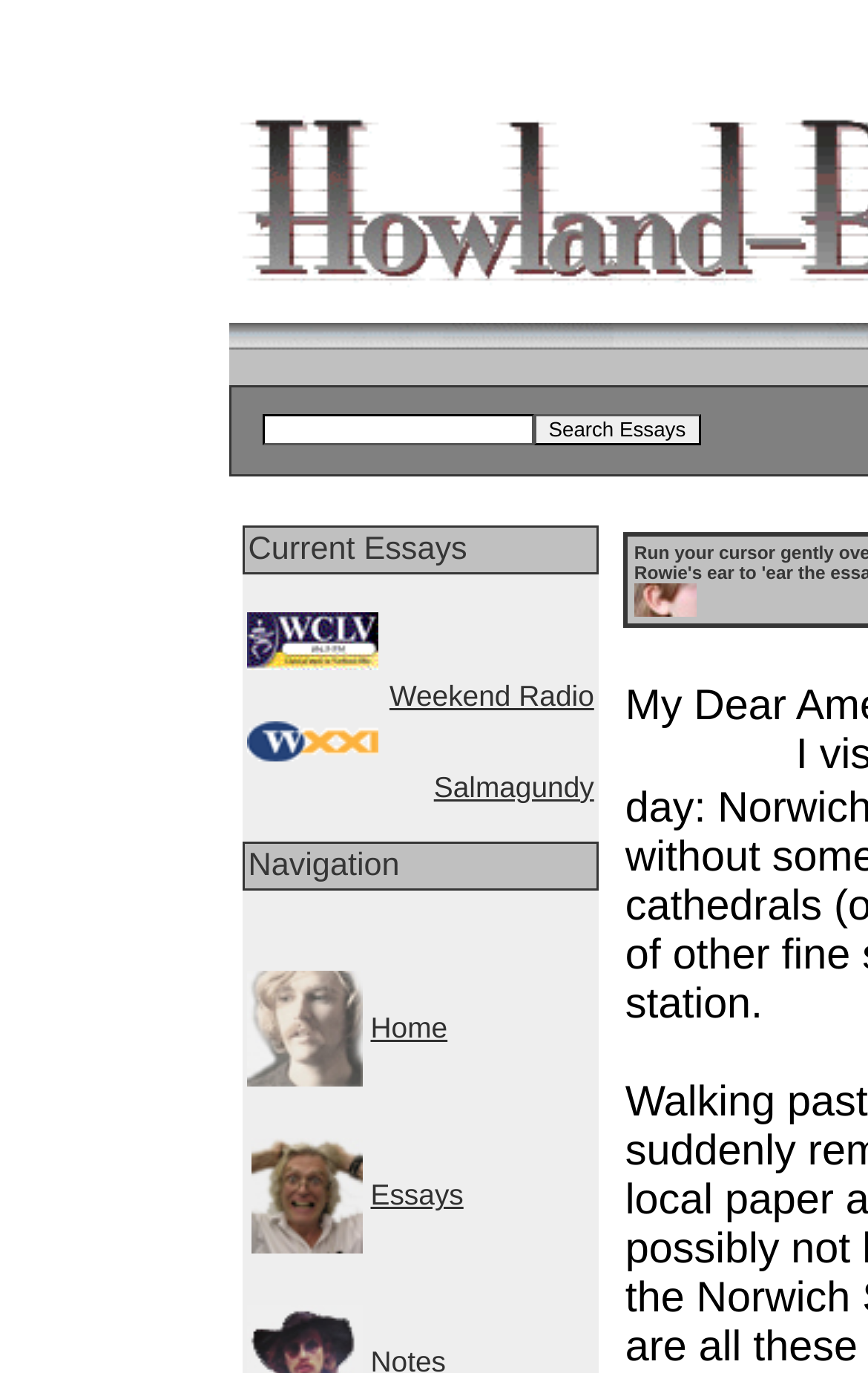Identify the bounding box coordinates for the element you need to click to achieve the following task: "Read essays". Provide the bounding box coordinates as four float numbers between 0 and 1, in the form [left, top, right, bottom].

[0.288, 0.893, 0.417, 0.918]